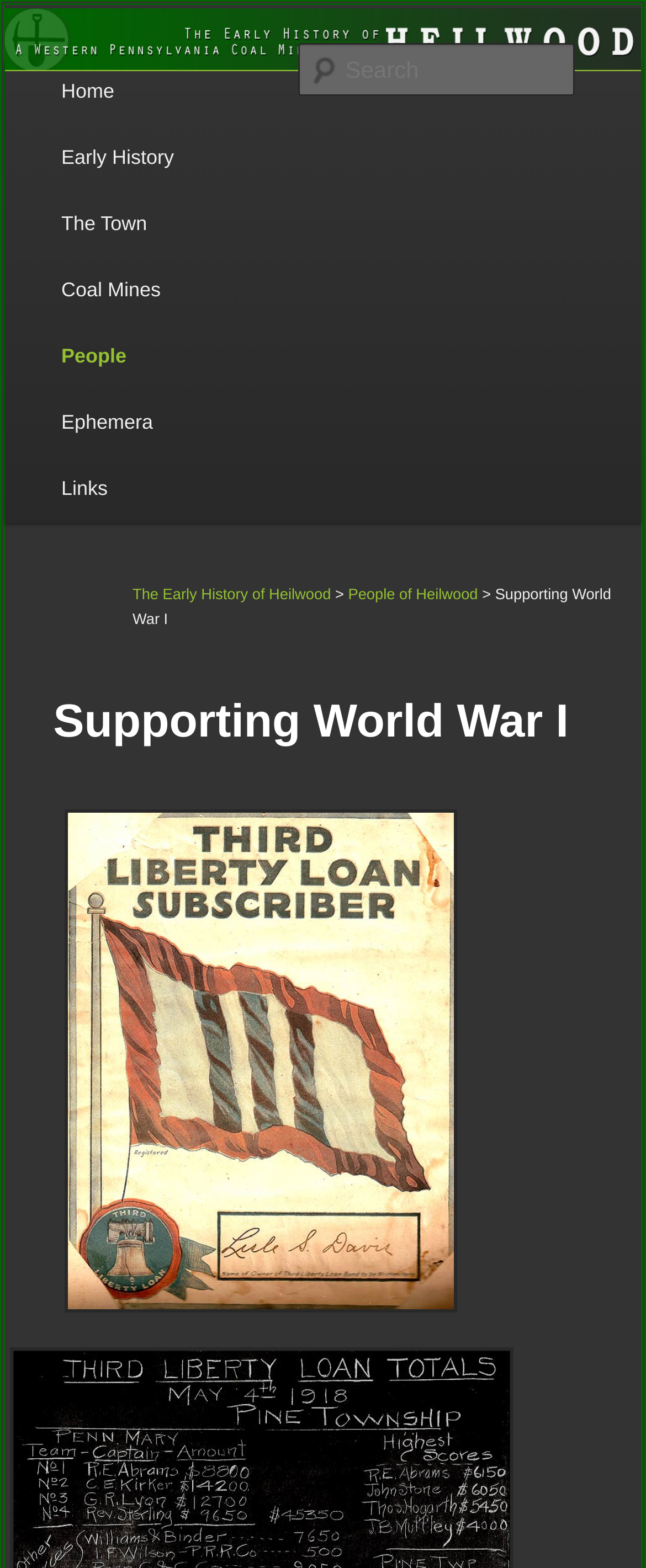Write an elaborate caption that captures the essence of the webpage.

The webpage is about the early history of Heilwood, a Western Pennsylvania coal mining town, with a focus on its role in World War I. At the top of the page, there is a heading that reads "The Early History of Heilwood" and a link with the same text. Below this, there is a smaller heading that says "A Western Pennsylvania Coal Mining Town". 

On the top right side of the page, there is a search bar with a label "Search" and a static text "Search" next to it. 

The main menu is located on the left side of the page, with links to "Home", "Early History", "The Town", "Coal Mines", "People", "Ephemera", and "Links". 

The main content of the page is divided into sections. The first section has a link to "The Early History of Heilwood" and another link to "People of Heilwood". Below this, there is a section with a heading "Supporting World War I" and an image of a "Third Liberty Loan Subscriber poster" from 1918.